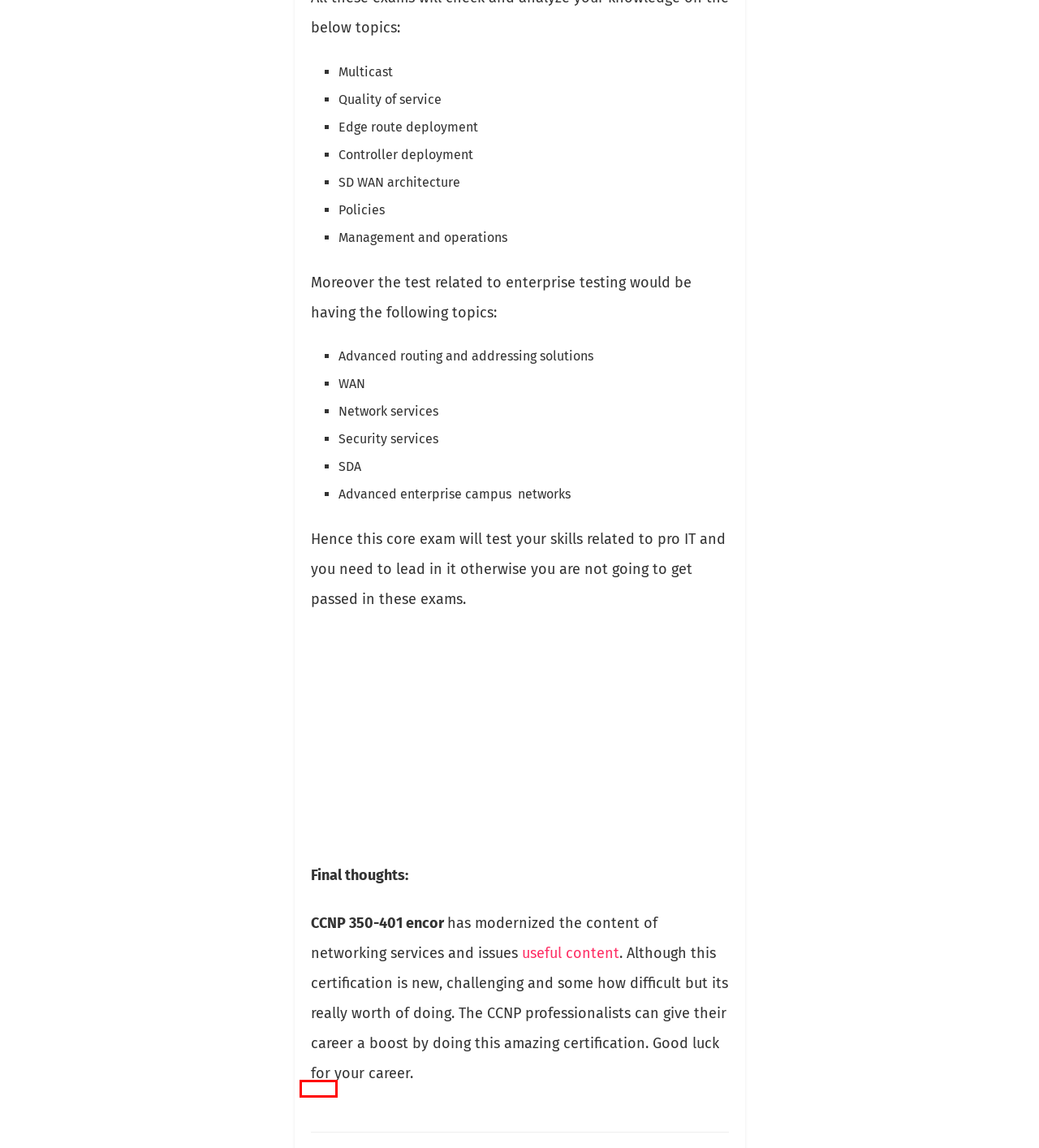With the provided webpage screenshot containing a red bounding box around a UI element, determine which description best matches the new webpage that appears after clicking the selected element. The choices are:
A. 2024 CCNP 350-401 ENCOR Dumps & Practice Test - SPOTO
B. How to choose the right stocks to invest in - Wheon
C. How Can You Distinguish a Good Tattoo Artist From a Bad One? - Wheon
D. 2024 New CCNP Certification Exam Dumps & Practice - SPOTO
E. Tips Archives - Wheon
F. videos - Wheon
G. Privacy Policy - Wheon
H. Wheon News: Latest News, Punjab Local News

F